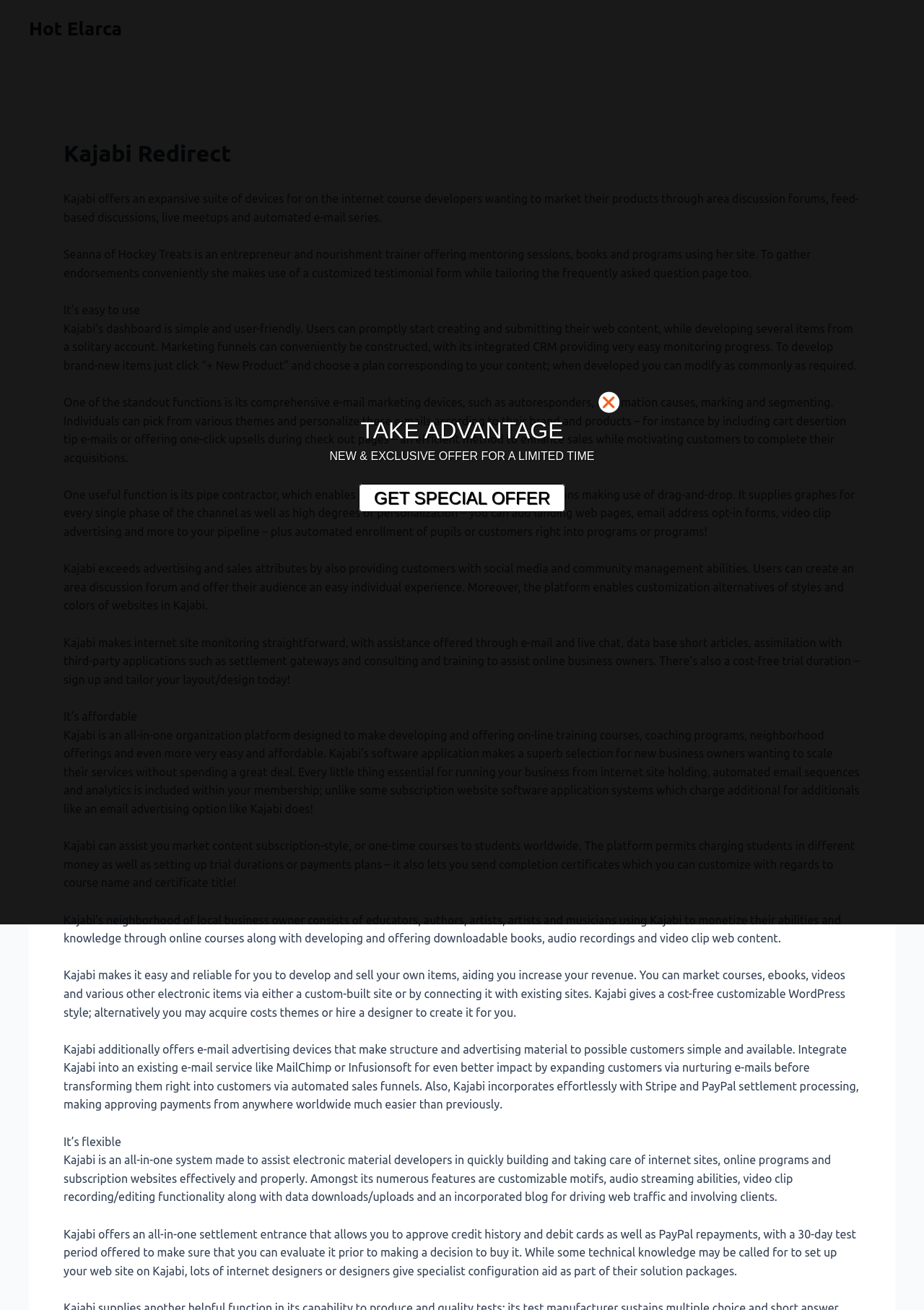Provide the bounding box coordinates of the HTML element described as: "GET SPECIAL OFFER". The bounding box coordinates should be four float numbers between 0 and 1, i.e., [left, top, right, bottom].

[0.388, 0.369, 0.612, 0.391]